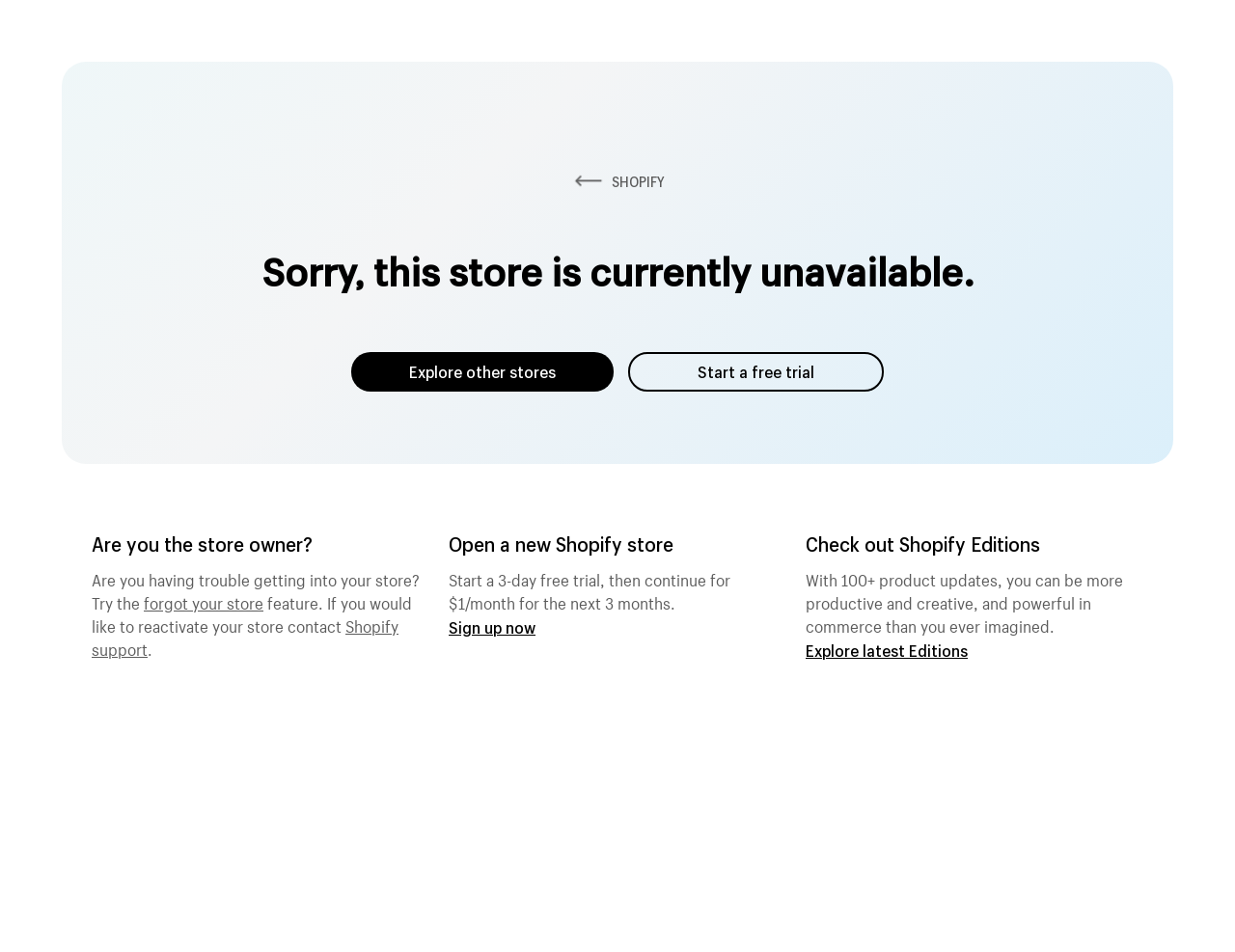Illustrate the webpage with a detailed description.

The webpage appears to be a Shopify ecommerce platform page. At the top, there is a link to "SHOPIFY" accompanied by an image, positioned near the center of the page. Below this, a prominent heading reads "Sorry, this store is currently unavailable." 

To the right of the heading, there are two links: "Explore other stores" and "Start a free trial". The first link is positioned slightly above the second one. 

Further down the page, there is a section that seems to be addressing the store owner. It starts with a question "Are you the store owner?" followed by a paragraph of text that provides guidance on what to do if they are having trouble accessing their store. This section includes a link to "forgot your store" and "Shopify support". 

Adjacent to this section, there is another section that invites users to open a new Shopify store. It includes a brief description of the offer, which includes a 3-day free trial, and a link to "Sign up now". 

Finally, at the bottom right of the page, there is a section promoting "Shopify Editions", which includes a brief description of the product updates and a link to "Explore latest Editions".